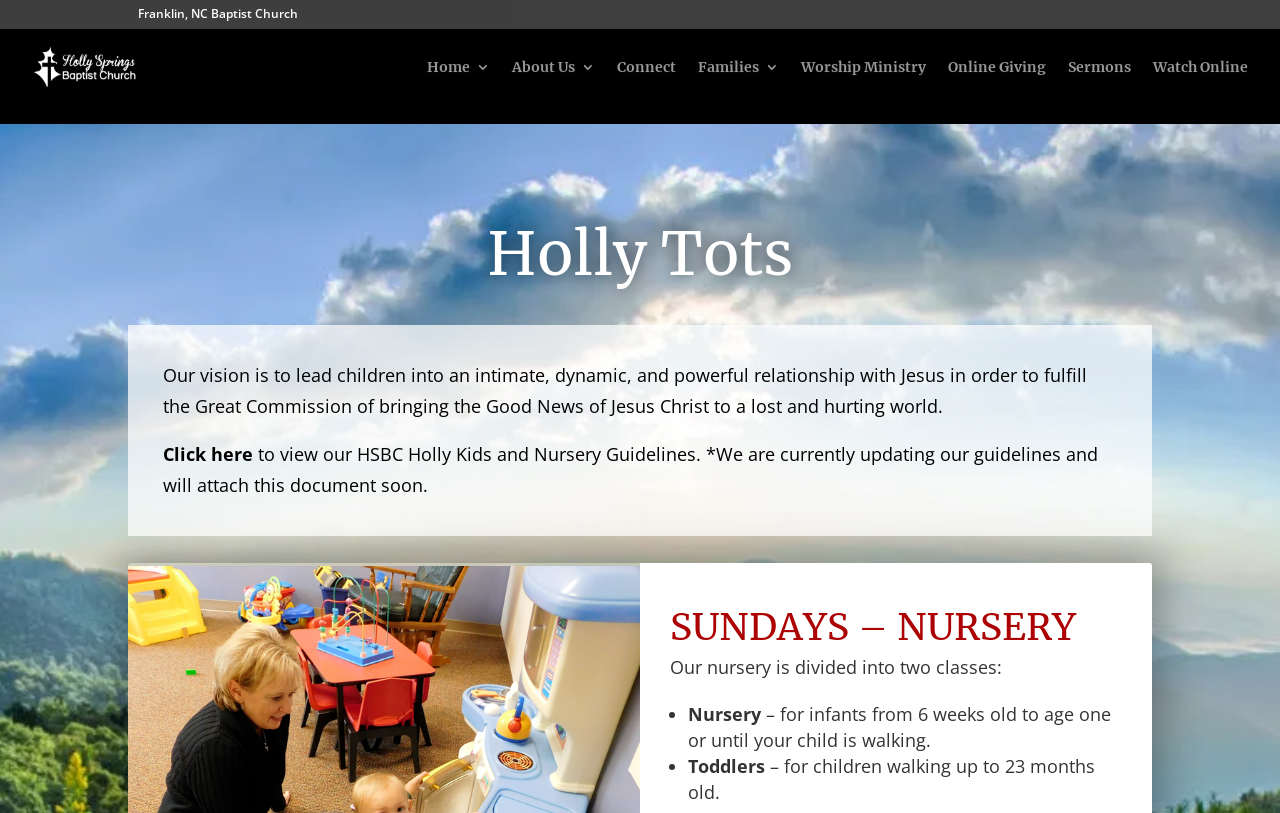Please predict the bounding box coordinates of the element's region where a click is necessary to complete the following instruction: "Check the latest news". The coordinates should be represented by four float numbers between 0 and 1, i.e., [left, top, right, bottom].

None